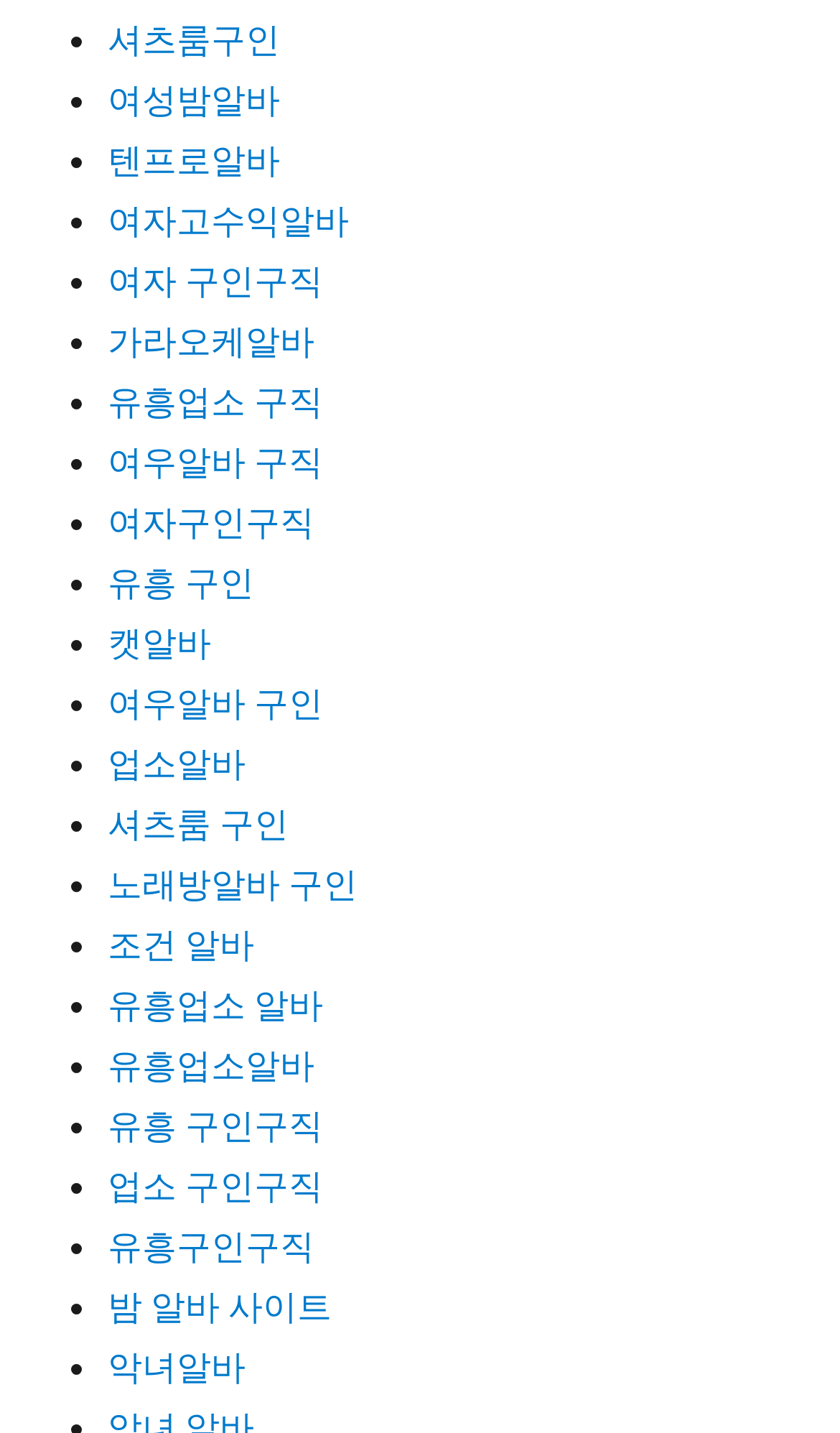Please identify the bounding box coordinates of the area that needs to be clicked to fulfill the following instruction: "Click on 텐프로알바 link."

[0.128, 0.097, 0.333, 0.127]